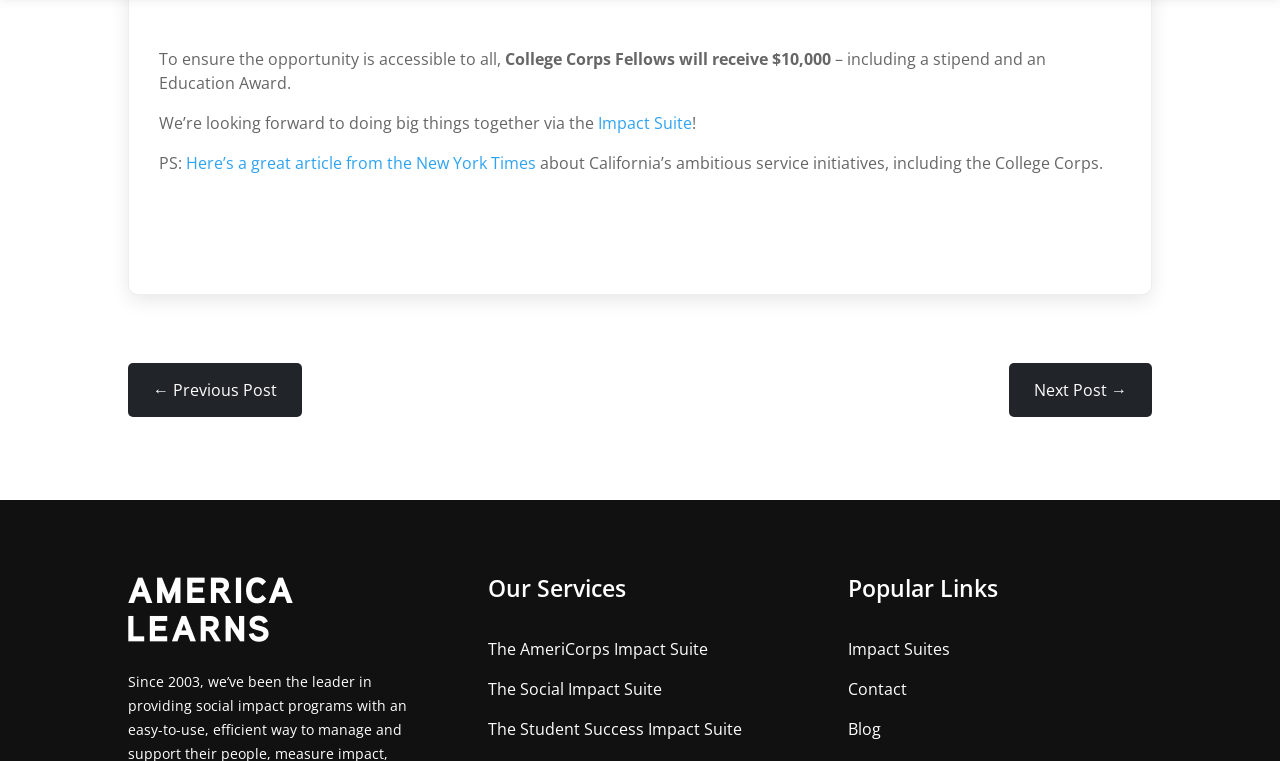Please mark the bounding box coordinates of the area that should be clicked to carry out the instruction: "Explore the 'Our Services' section".

[0.381, 0.758, 0.619, 0.802]